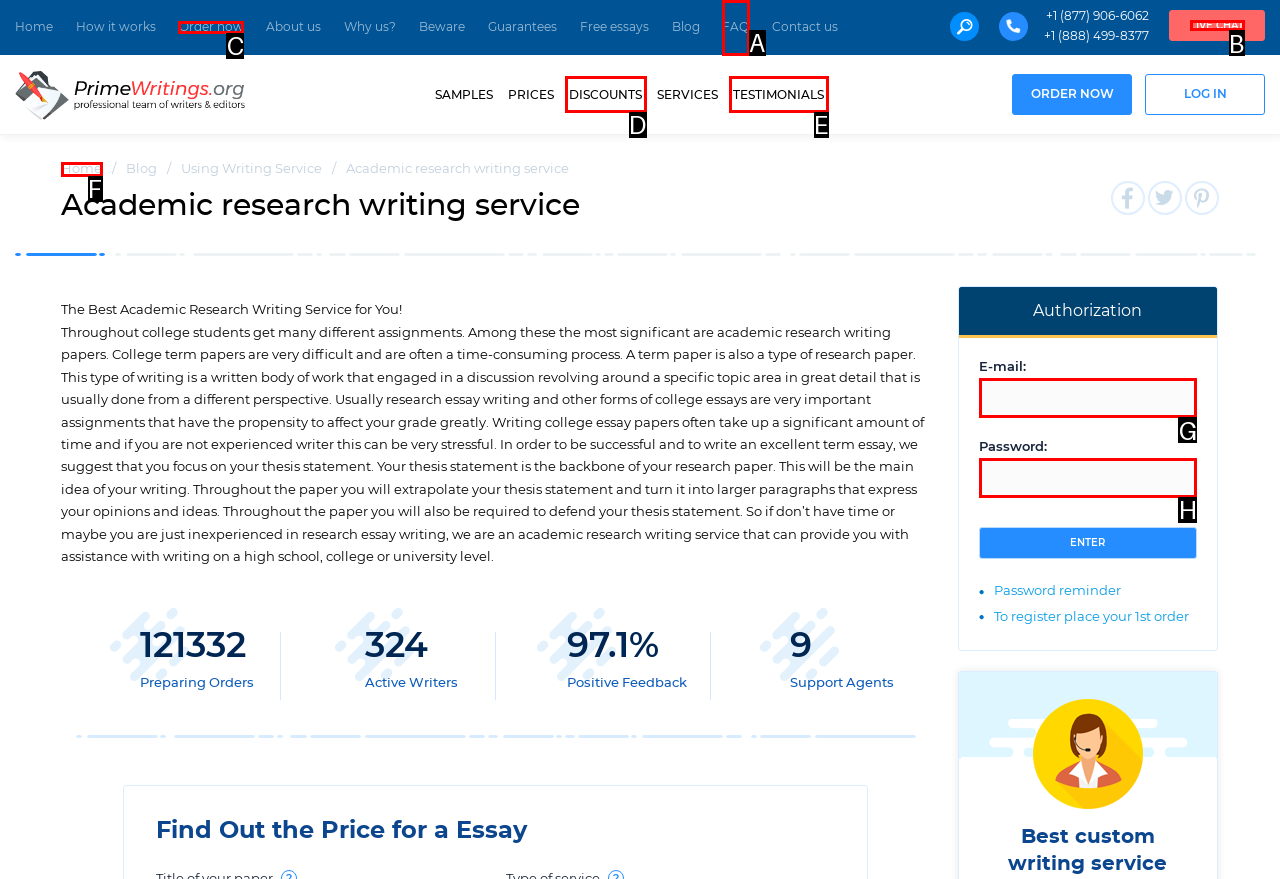Determine which HTML element to click for this task: Check 'LIVE CHAT' Provide the letter of the selected choice.

B